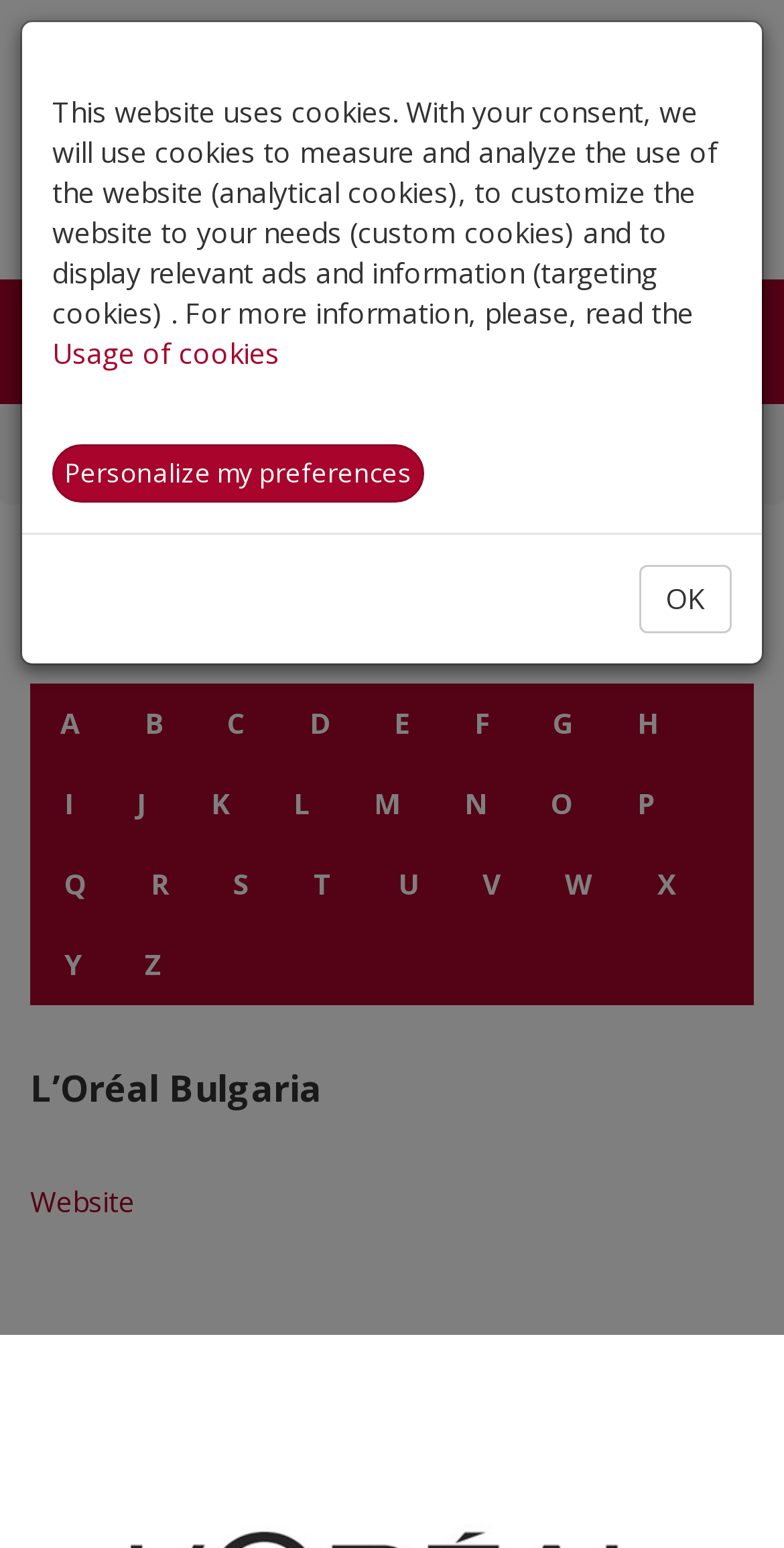How many social media links are available?
Could you answer the question in a detailed manner, providing as much information as possible?

I counted the number of social media links available on the webpage, which are Facebook, Twitter, LinkedIn, and YouTube, and found that there are 4 social media links.